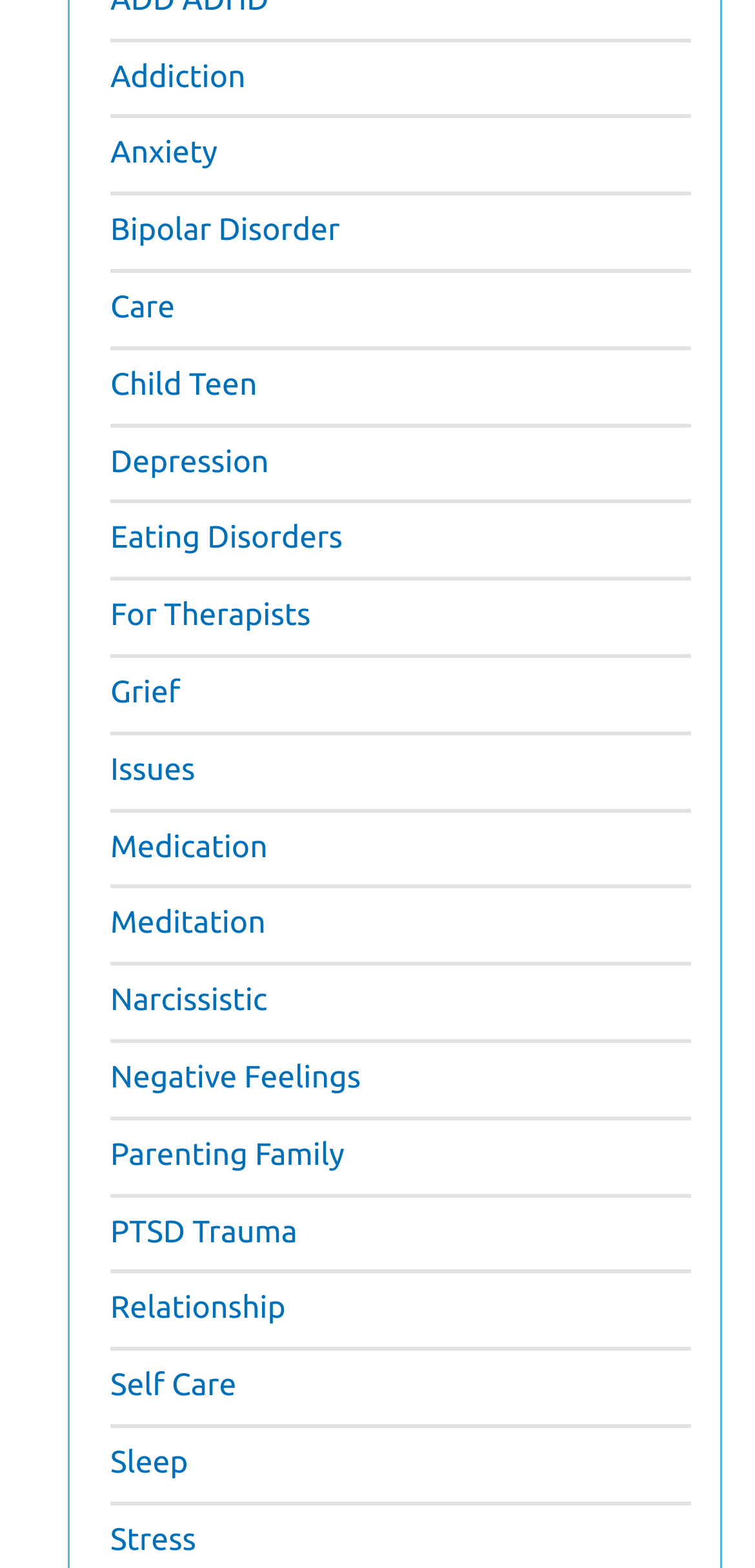Please identify the coordinates of the bounding box that should be clicked to fulfill this instruction: "Read about Self Care".

[0.146, 0.873, 0.313, 0.895]